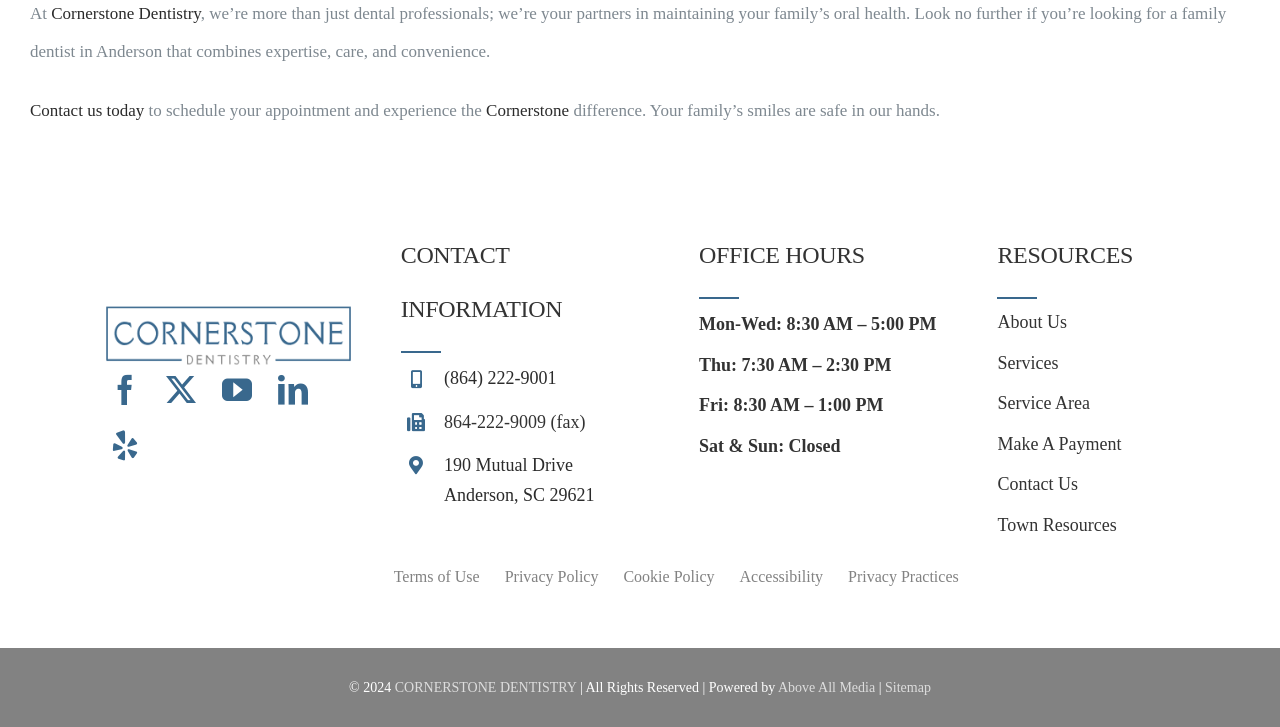Determine the bounding box coordinates of the element that should be clicked to execute the following command: "View Office Hours".

[0.546, 0.333, 0.676, 0.369]